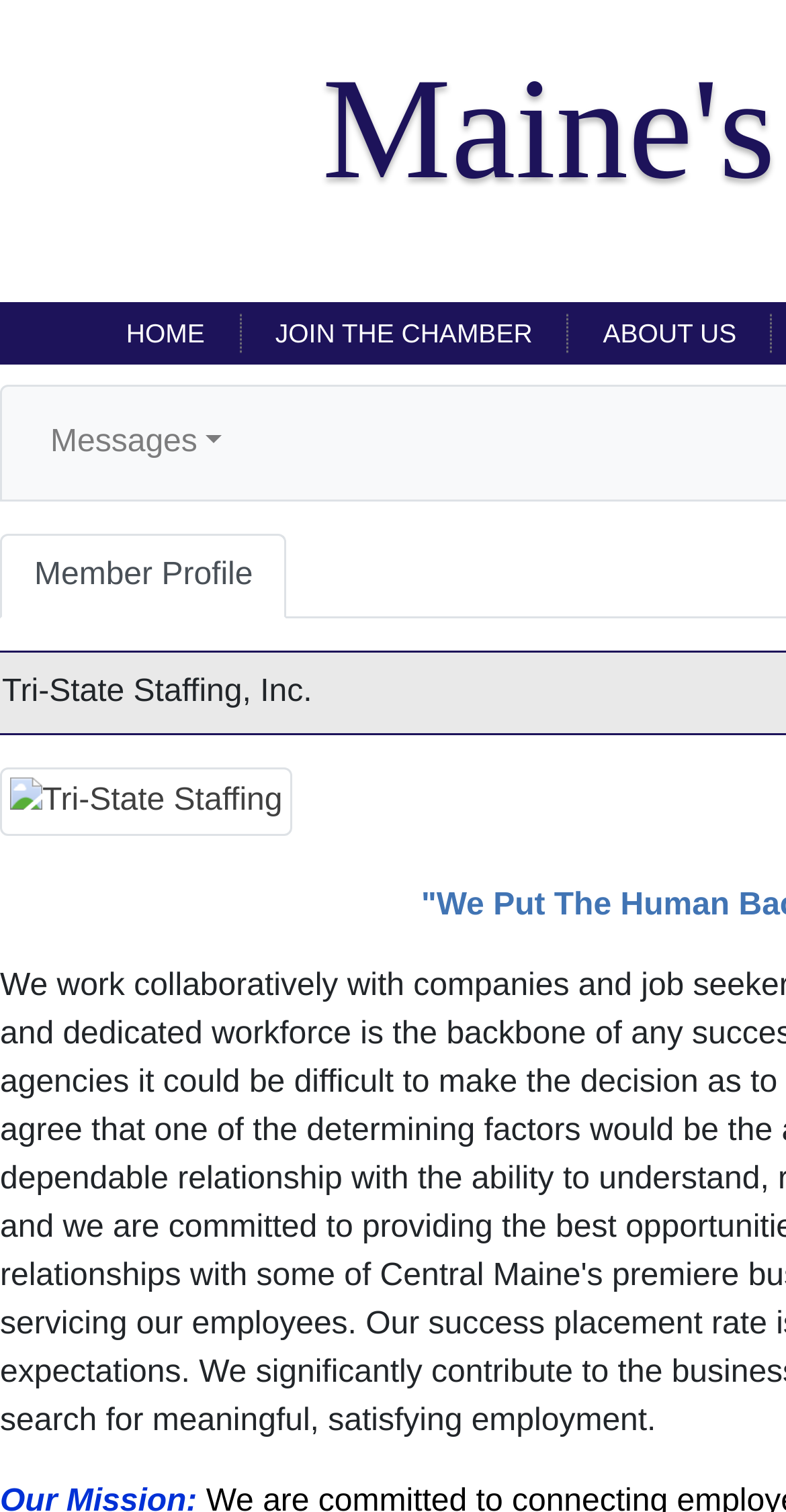What is the position of the 'HOME' link?
Provide a fully detailed and comprehensive answer to the question.

I determined the position of the 'HOME' link by comparing its bounding box coordinates [0.13, 0.2, 0.291, 0.241] with other elements on the page. The y1 and y2 coordinates indicate it is located at the top of the page, and the x1 coordinate suggests it is positioned on the left side.